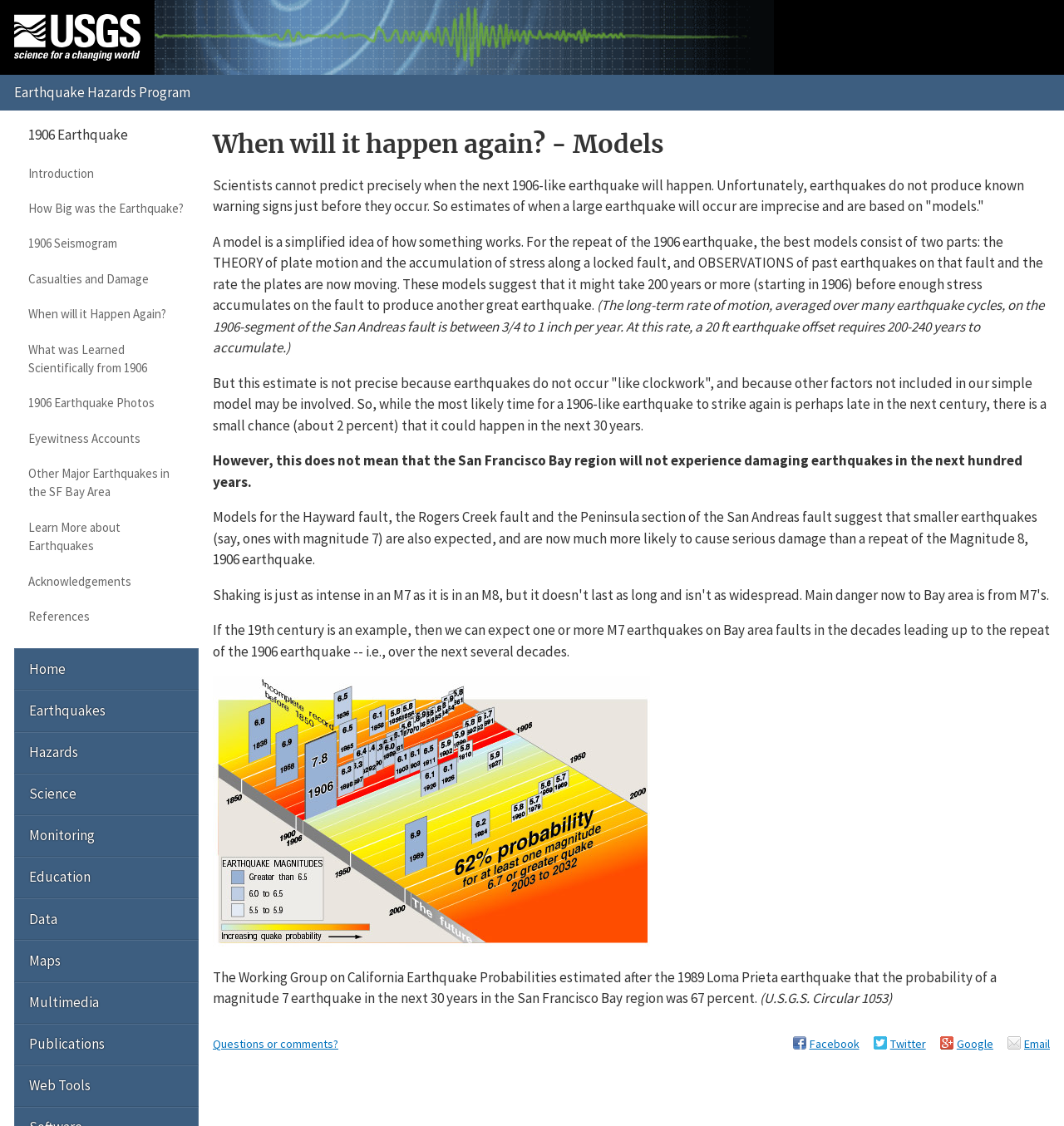Determine the title of the webpage and give its text content.

When will it happen again? - Models